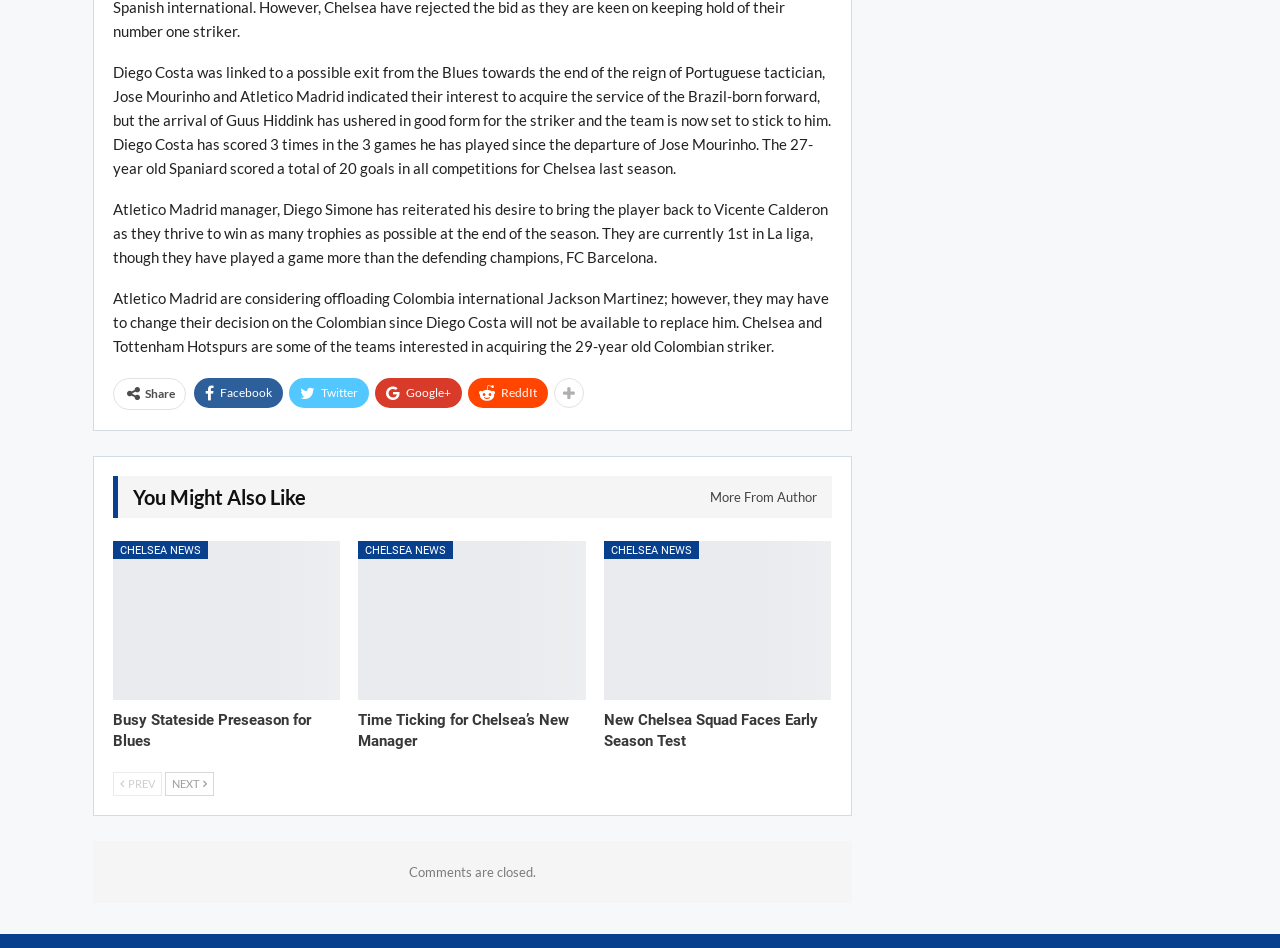Refer to the image and provide an in-depth answer to the question:
What is the current position of Atletico Madrid in La Liga?

According to the text, Atletico Madrid is currently 1st in La Liga, although they have played a game more than the defending champions, FC Barcelona.